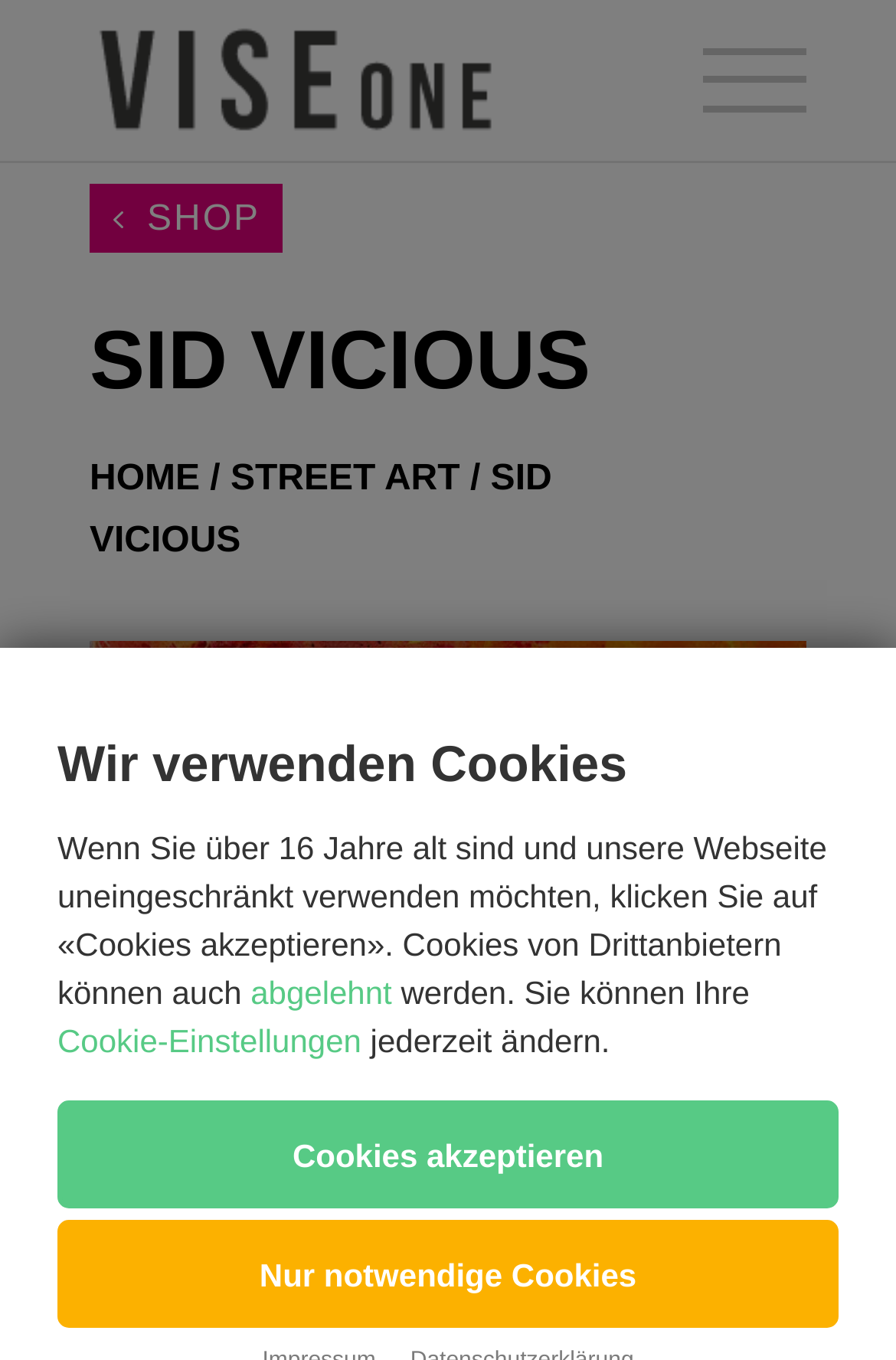Answer the question with a single word or phrase: 
What is the text on the button to accept cookies?

Cookies akzeptieren